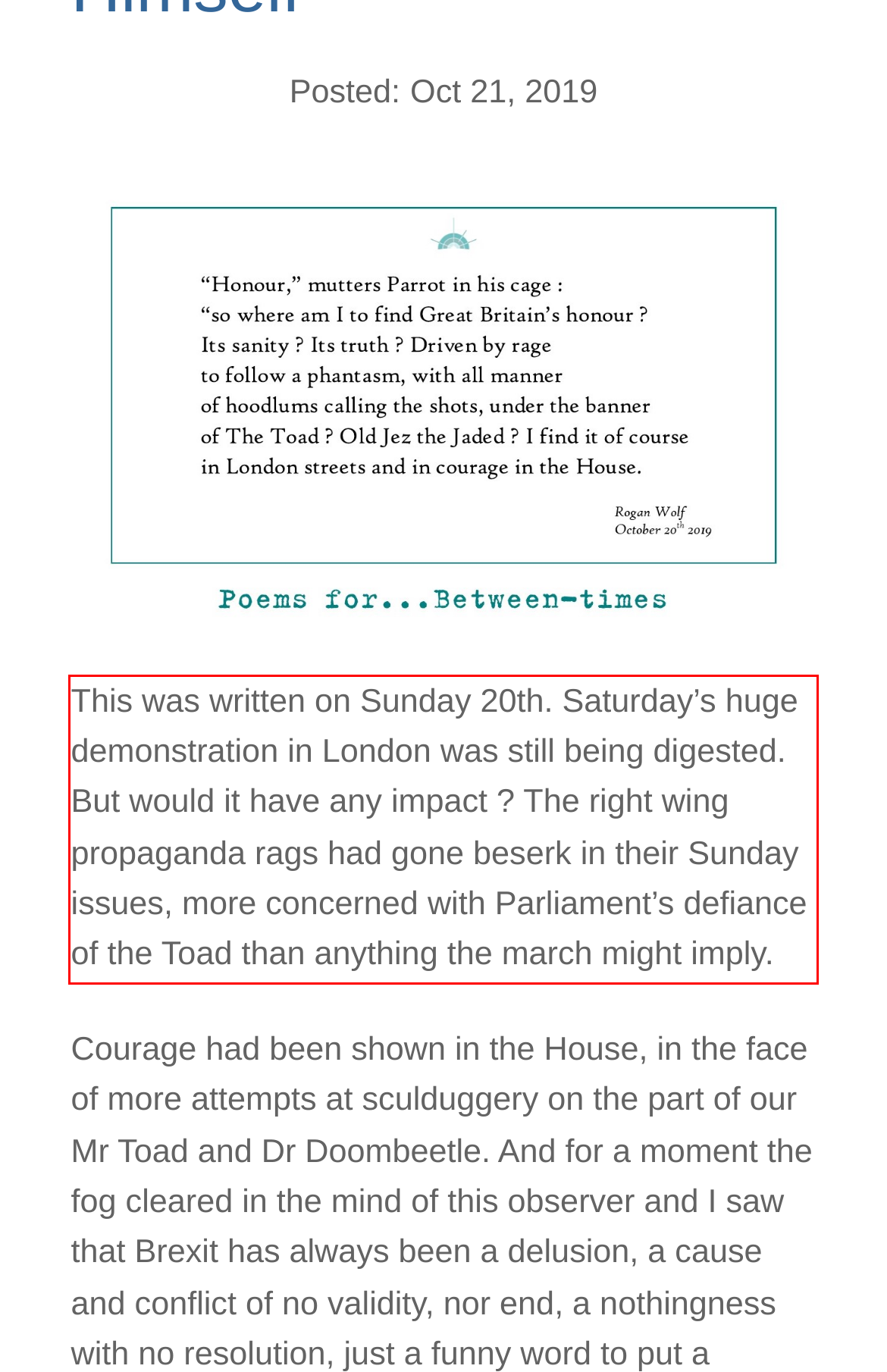From the screenshot of the webpage, locate the red bounding box and extract the text contained within that area.

This was written on Sunday 20th. Saturday’s huge demonstration in London was still being digested. But would it have any impact ? The right wing propaganda rags had gone beserk in their Sunday issues, more concerned with Parliament’s defiance of the Toad than anything the march might imply.